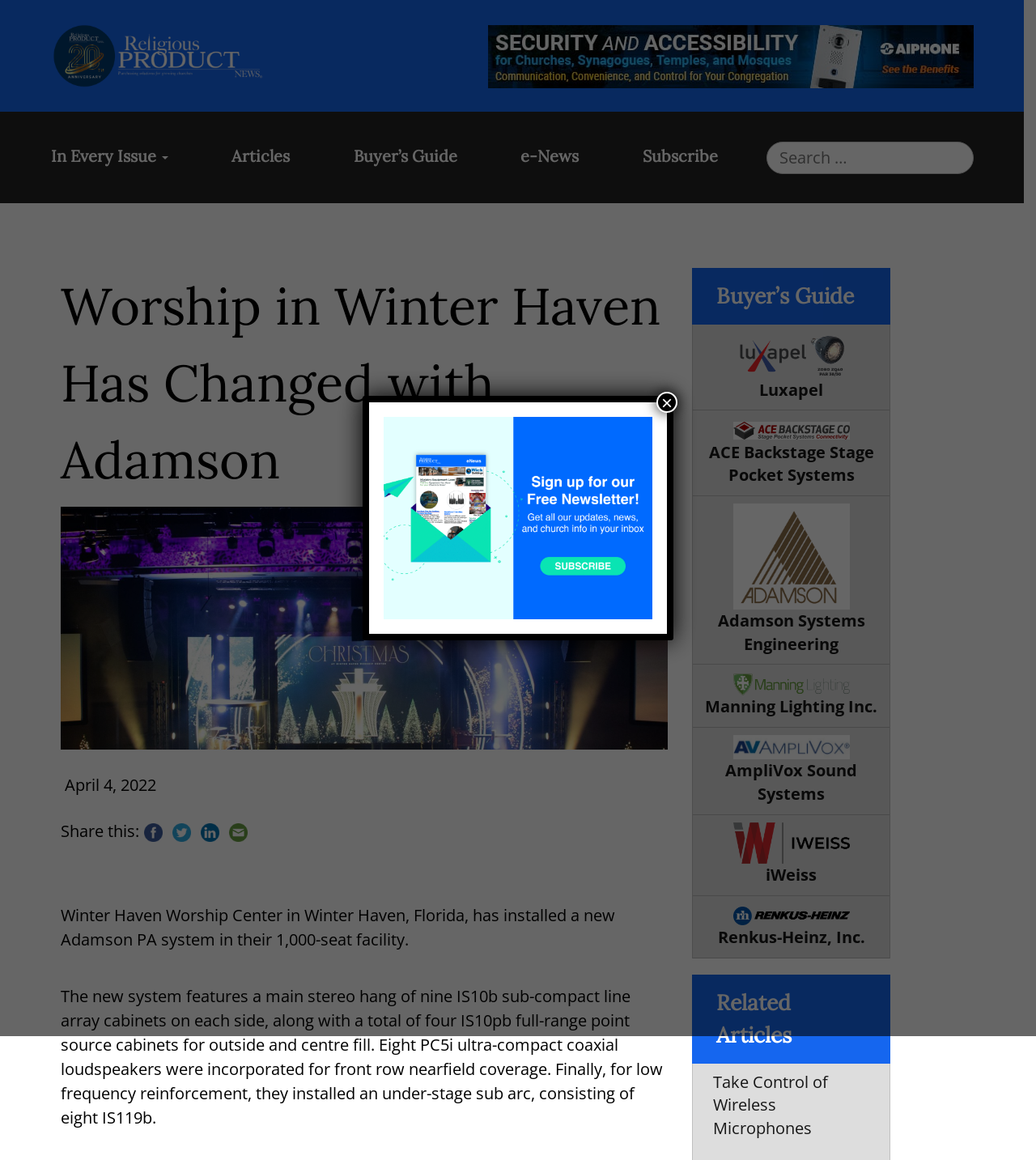Look at the image and answer the question in detail:
How many IS10b sub-compact line array cabinets were installed on each side?

I found the answer by reading the text description which mentions 'The new system features a main stereo hang of nine IS10b sub-compact line array cabinets on each side'.